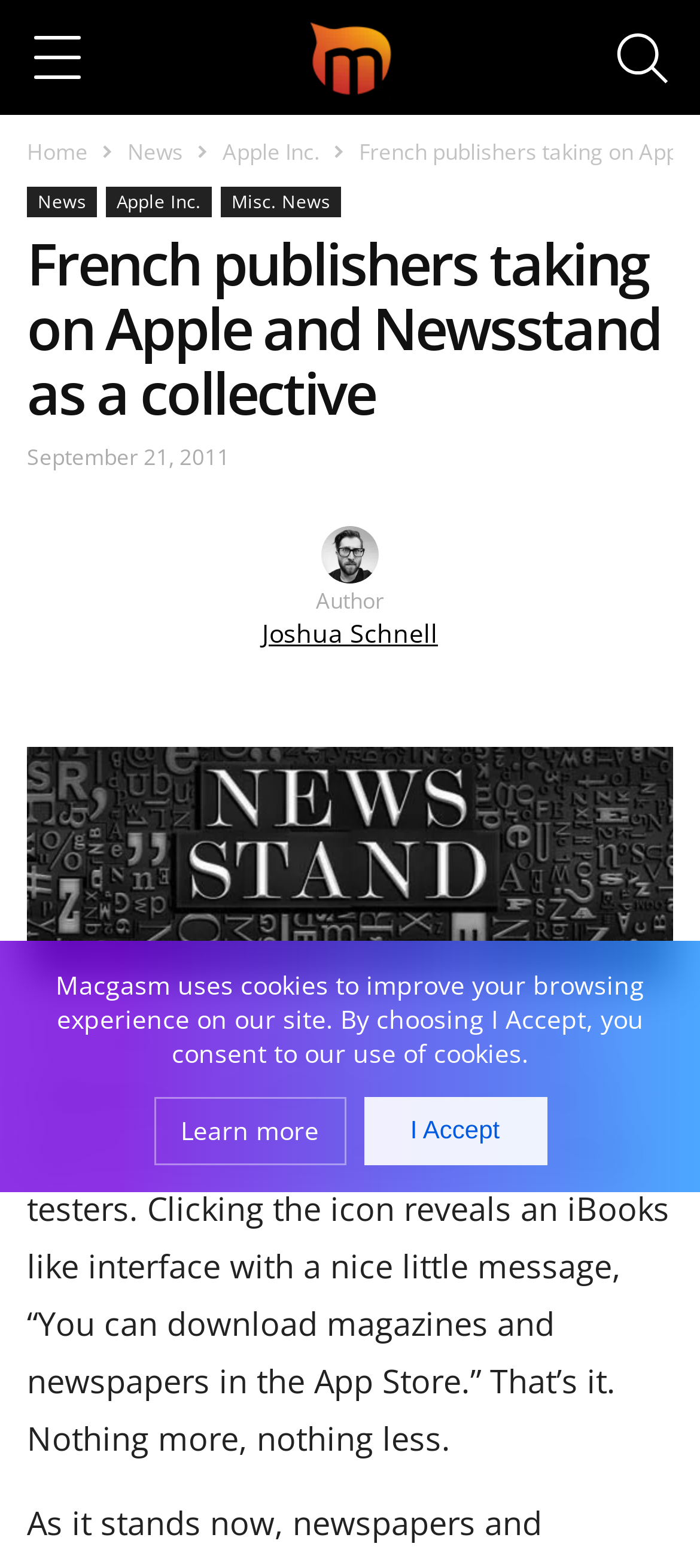What is the name of the website?
Can you provide a detailed and comprehensive answer to the question?

I determined the answer by looking at the link element with the text 'Macgasm' at the top of the webpage, which suggests that it is the name of the website.